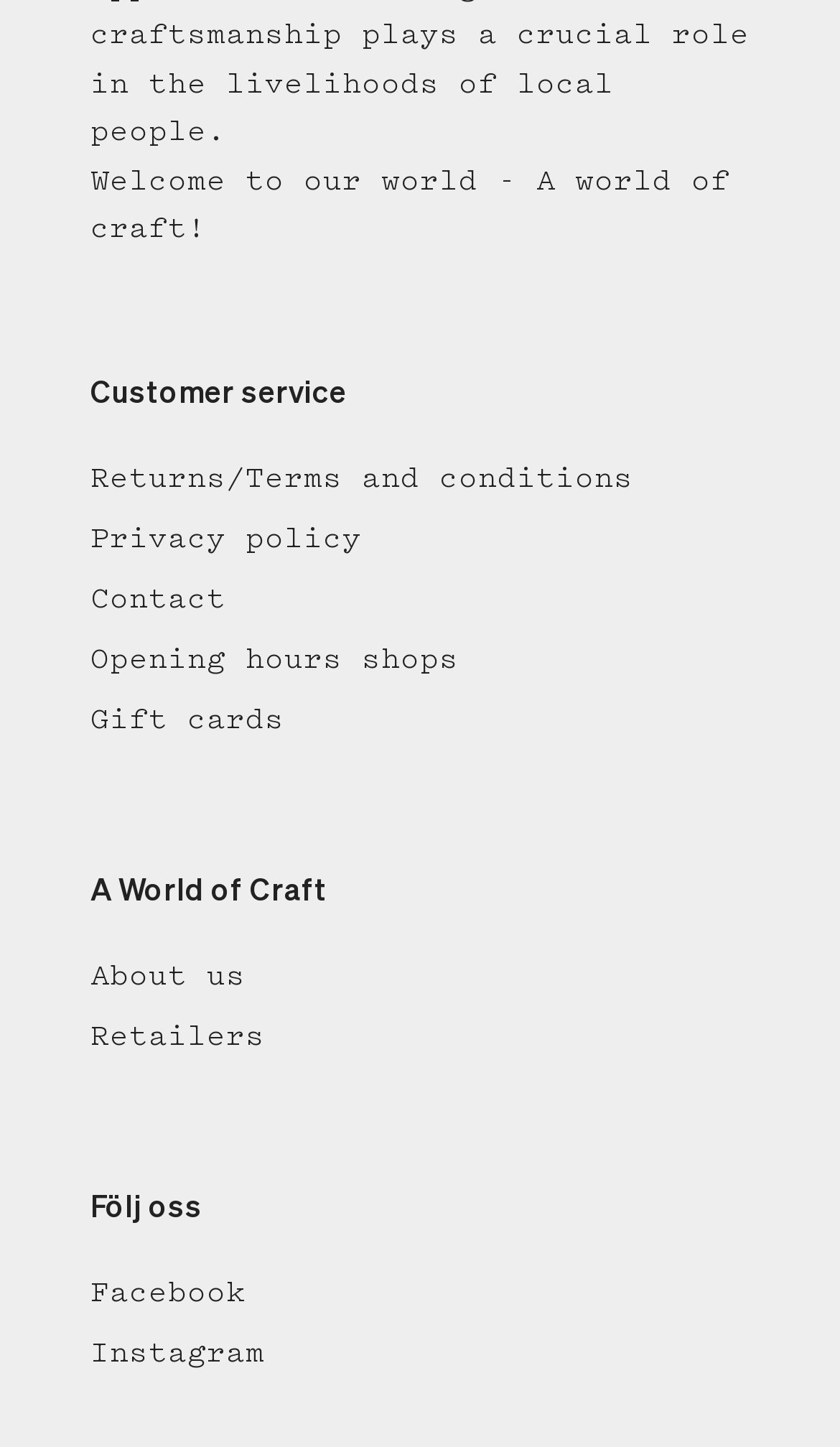Identify the bounding box coordinates of the clickable region to carry out the given instruction: "Read about returns and terms and conditions".

[0.108, 0.321, 0.754, 0.342]